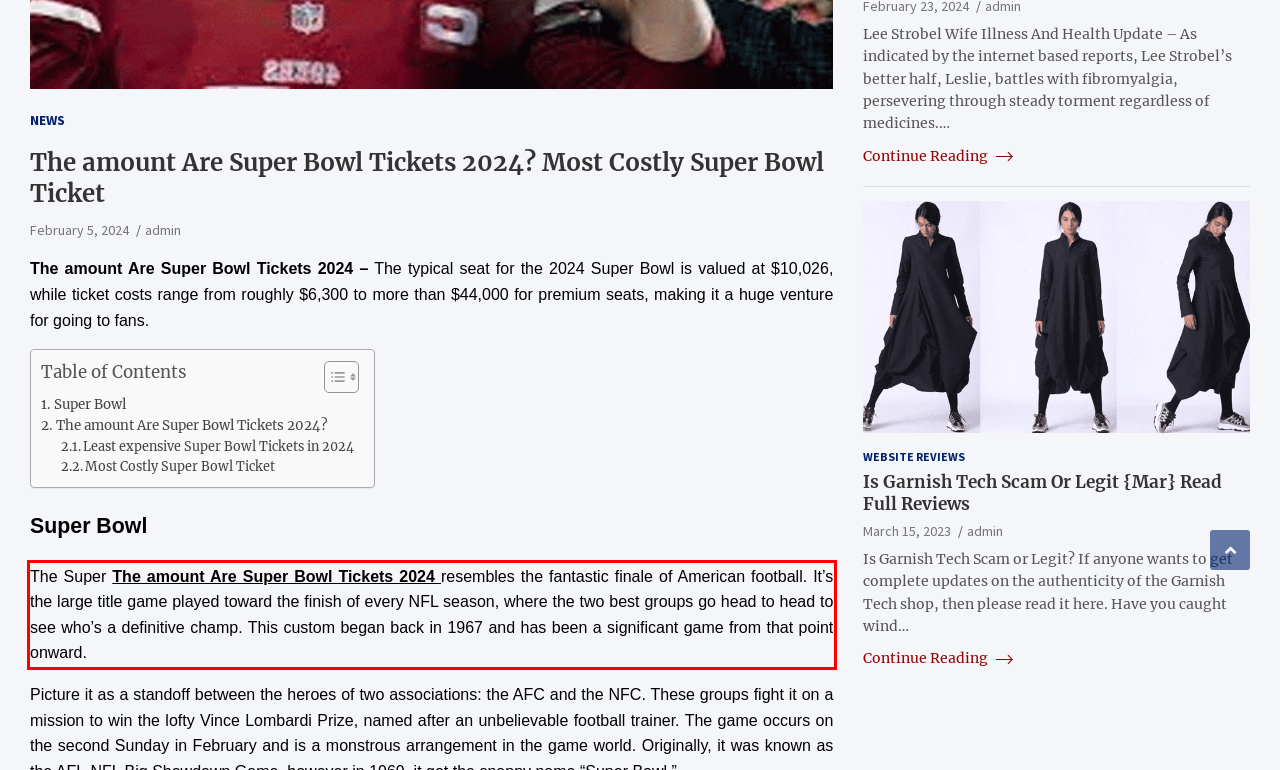Please perform OCR on the text content within the red bounding box that is highlighted in the provided webpage screenshot.

The Super The amount Are Super Bowl Tickets 2024 resembles the fantastic finale of American football. It’s the large title game played toward the finish of every NFL season, where the two best groups go head to head to see who’s a definitive champ. This custom began back in 1967 and has been a significant game from that point onward.